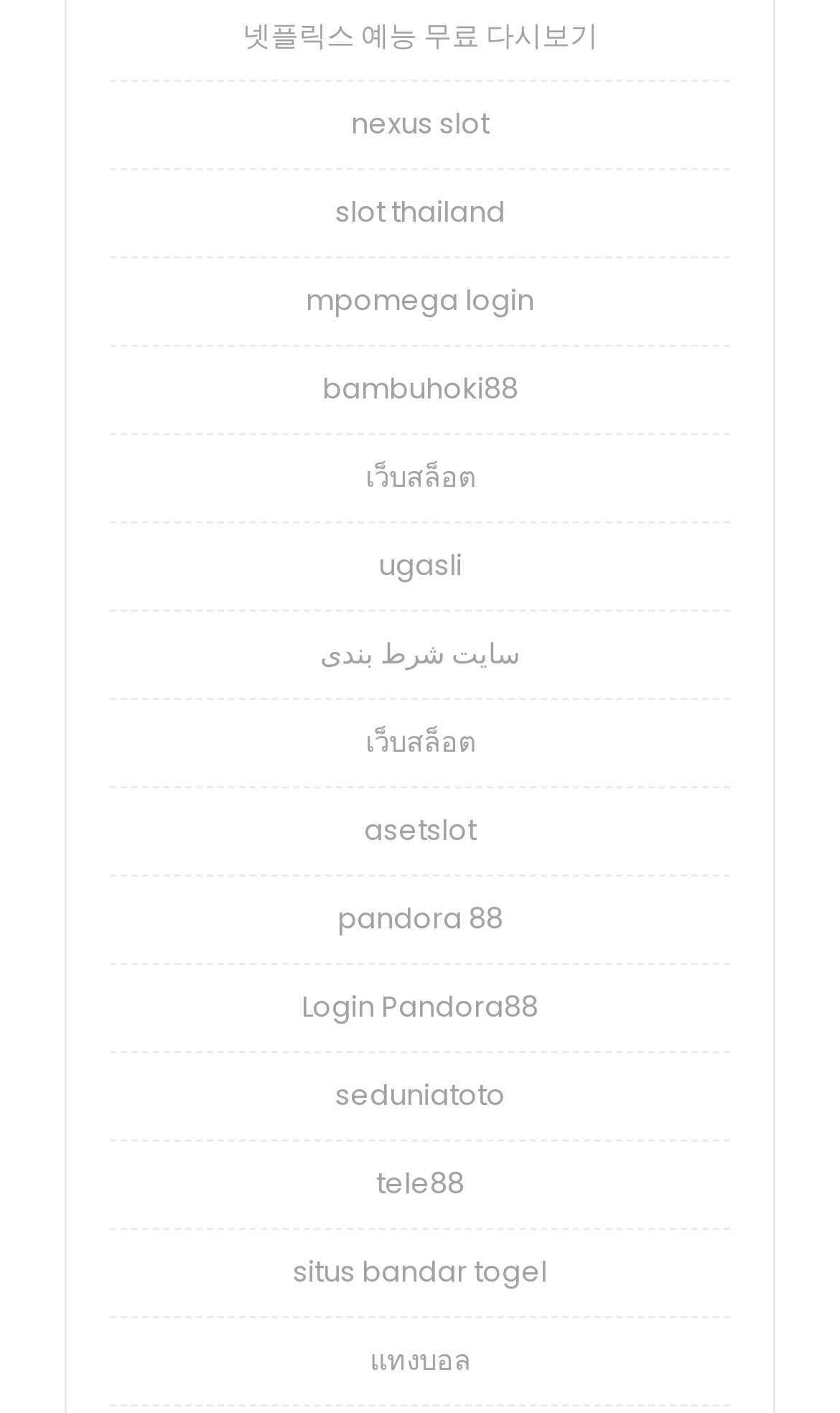Determine the bounding box coordinates for the region that must be clicked to execute the following instruction: "go to nexus slot".

[0.418, 0.073, 0.582, 0.102]